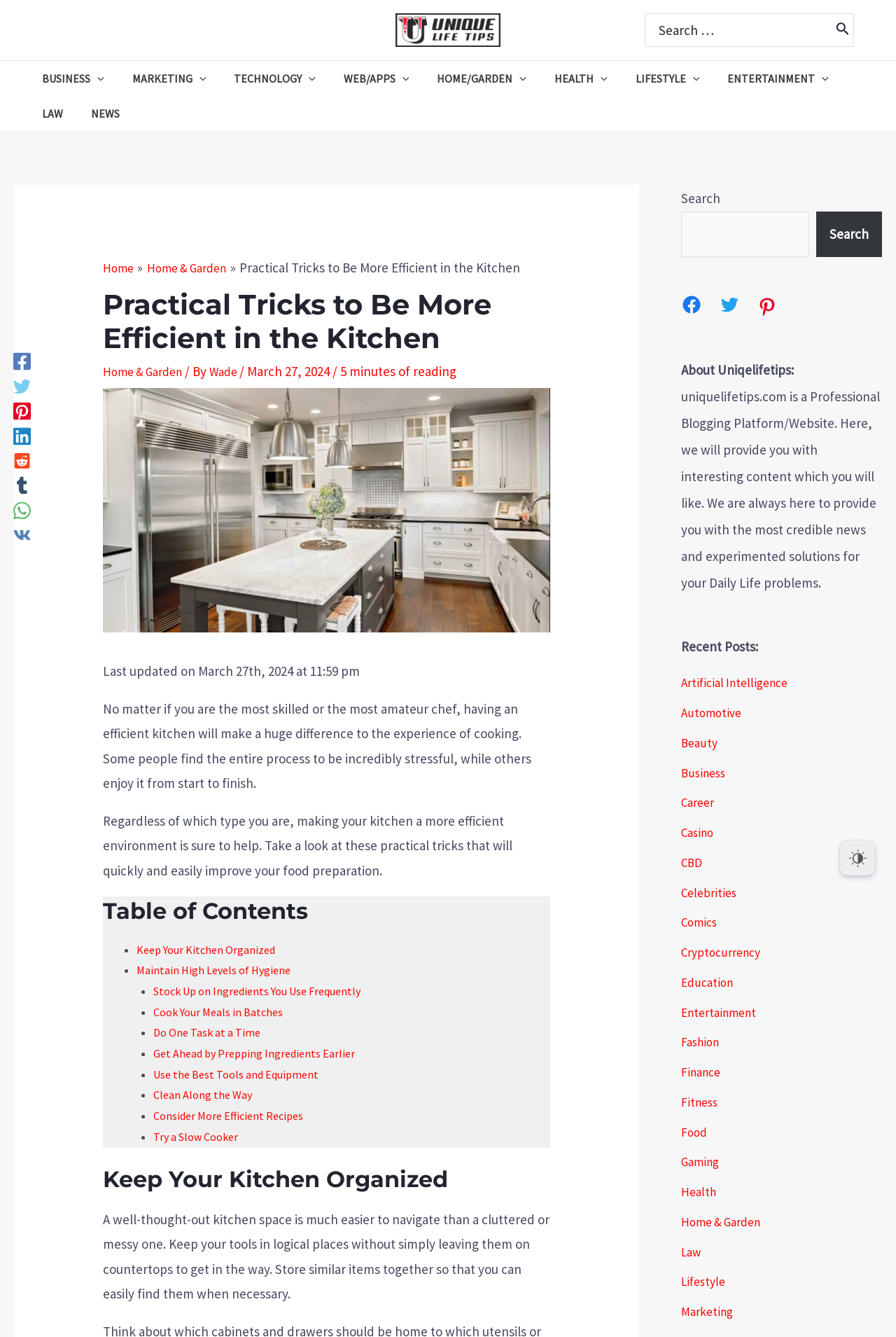Bounding box coordinates should be provided in the format (top-left x, top-left y, bottom-right x, bottom-right y) with all values between 0 and 1. Identify the bounding box for this UI element: Maintain High Levels of Hygiene

[0.152, 0.72, 0.324, 0.731]